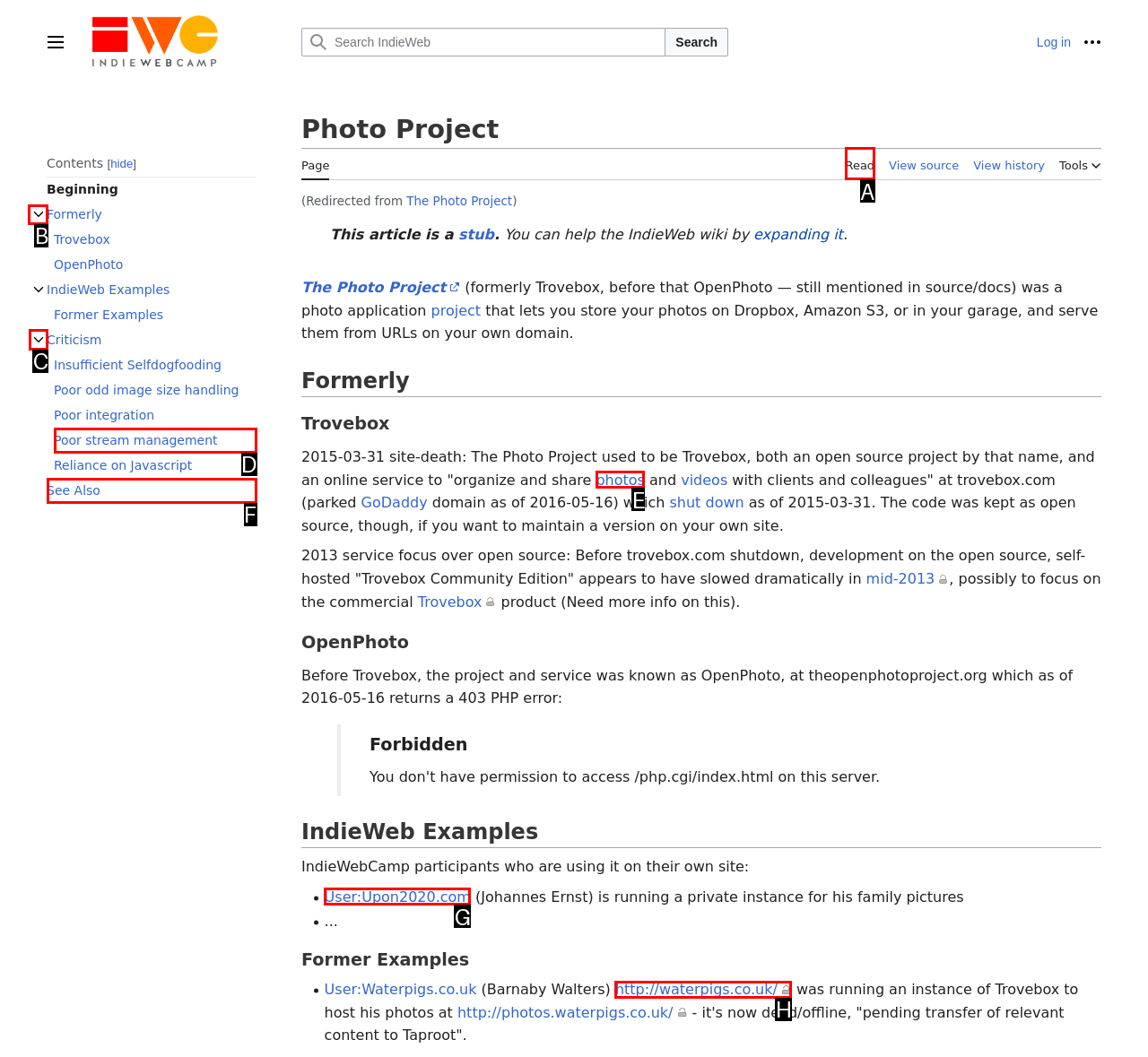Identify the appropriate lettered option to execute the following task: Expand Criticism subsection
Respond with the letter of the selected choice.

C